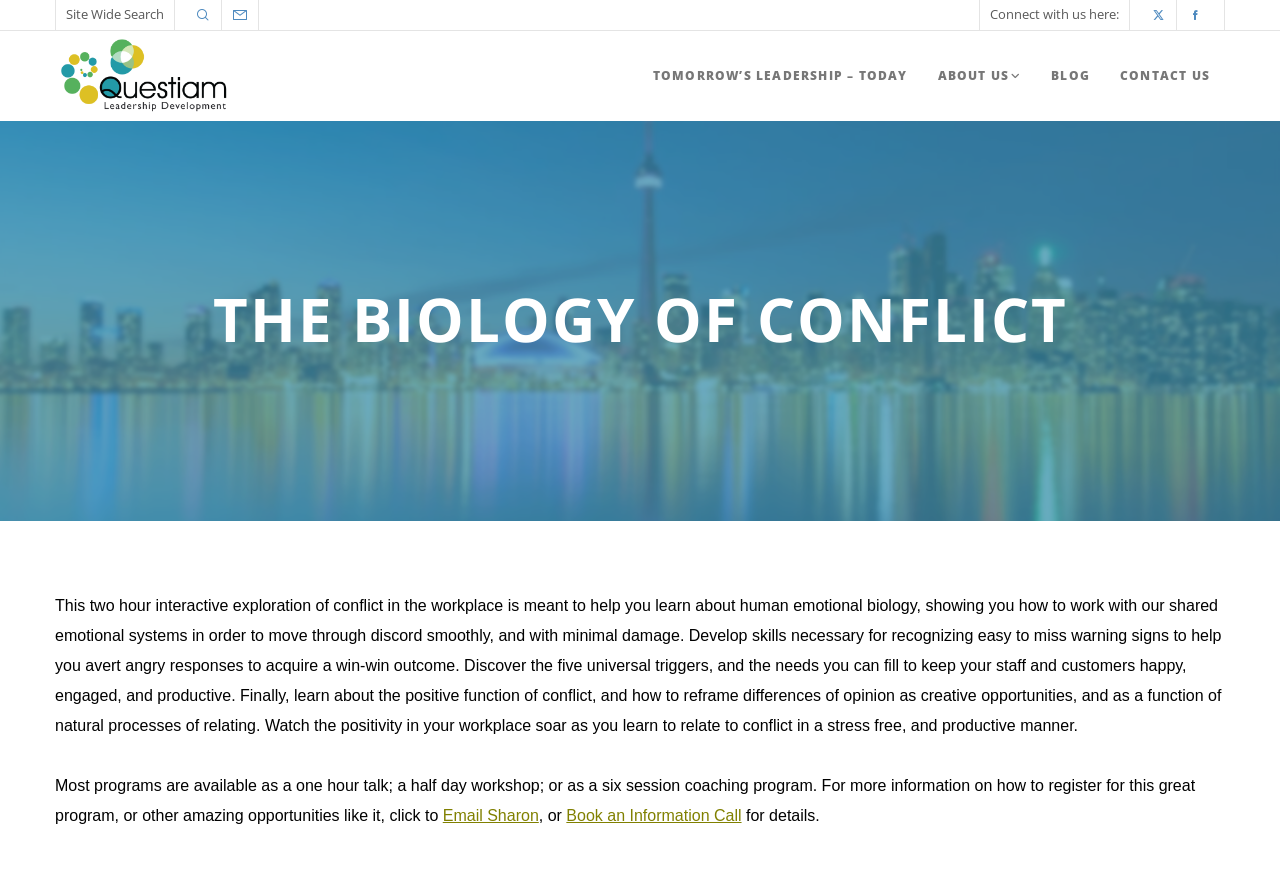What is the focus of the program on conflict?
Please provide a single word or phrase as your answer based on the image.

Positive function of conflict